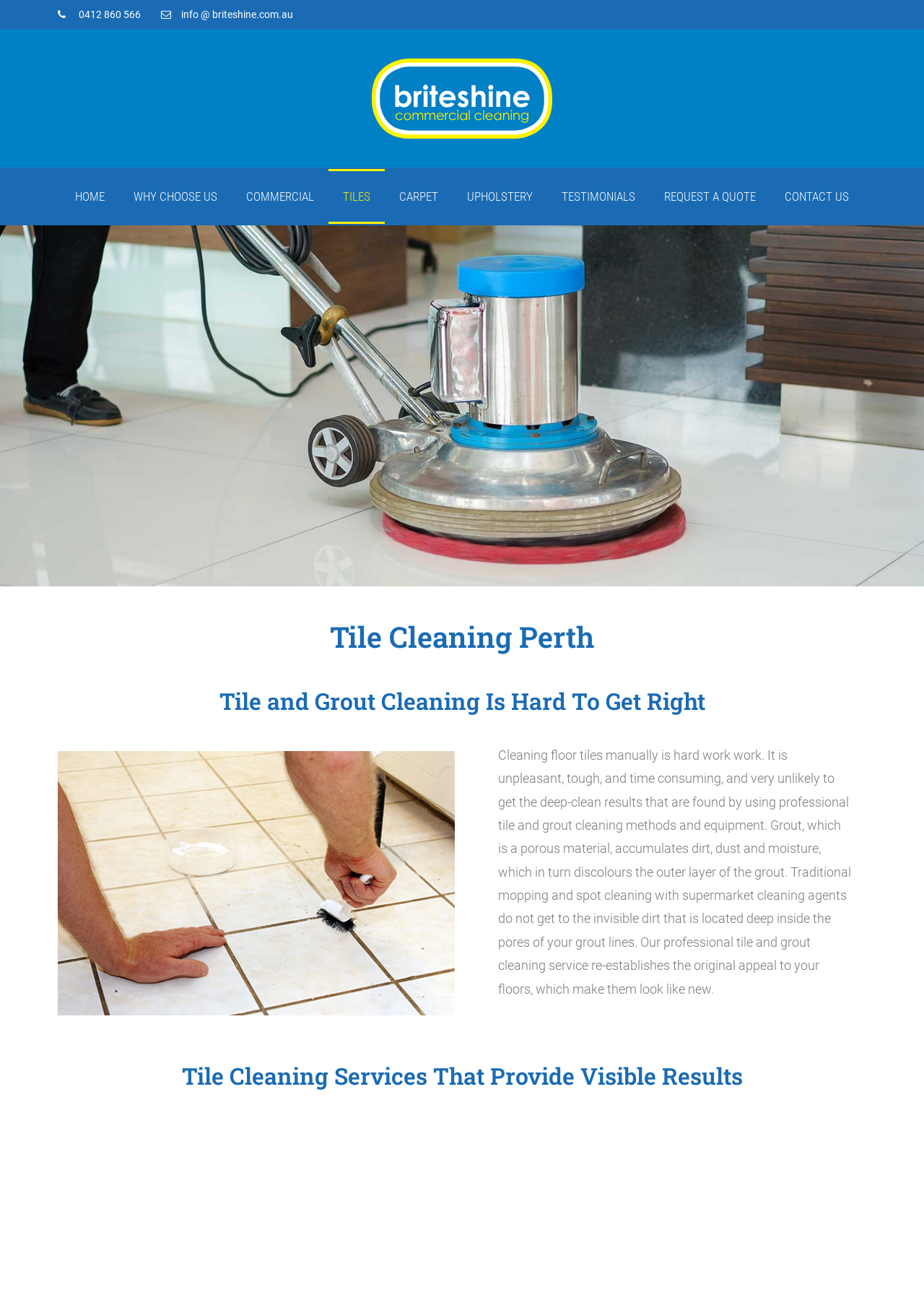Kindly determine the bounding box coordinates for the area that needs to be clicked to execute this instruction: "Learn about tile cleaning services".

[0.062, 0.82, 0.938, 0.846]